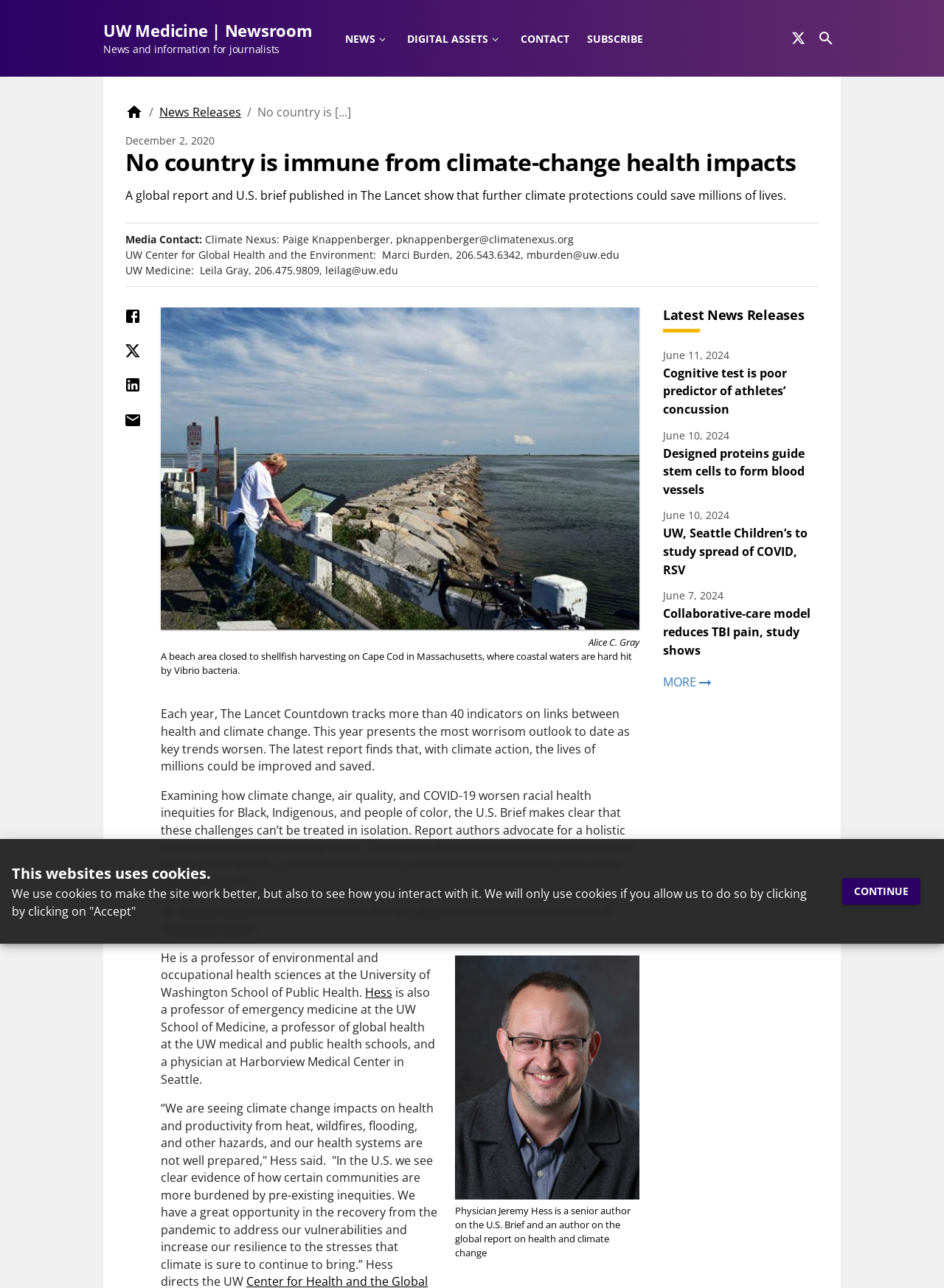Create an elaborate caption that covers all aspects of the webpage.

This webpage is about a news article from UW Medicine | Newsroom, with a focus on climate change and its impact on health. At the top of the page, there are several links to different sections of the website, including "NEWS", "DIGITAL ASSETS", "CONTACT", and "SUBSCRIBE". On the right side of the page, there is a search bar with a magnifying glass icon.

The main article is titled "No country is immune from climate-change health impacts" and has a brief summary that reads "A global report and U.S. brief published in The Lancet show that further climate protections could save millions of lives." Below the title, there is a date stamp indicating that the article was published on December 2, 2020.

The article itself is divided into several sections, with headings and paragraphs of text. There are also several images and figures throughout the article, including a photo of a beach area closed to shellfish harvesting and a figure with a caption. The text discusses the impact of climate change on health, including the worsening of racial health inequities, and advocates for a holistic response to these converging crises.

On the right side of the page, there is a section titled "Latest News Releases" that lists several recent news articles, each with a title, date, and link to the full article. At the bottom of the page, there is a notice about the use of cookies on the website, with options to accept or decline their use.